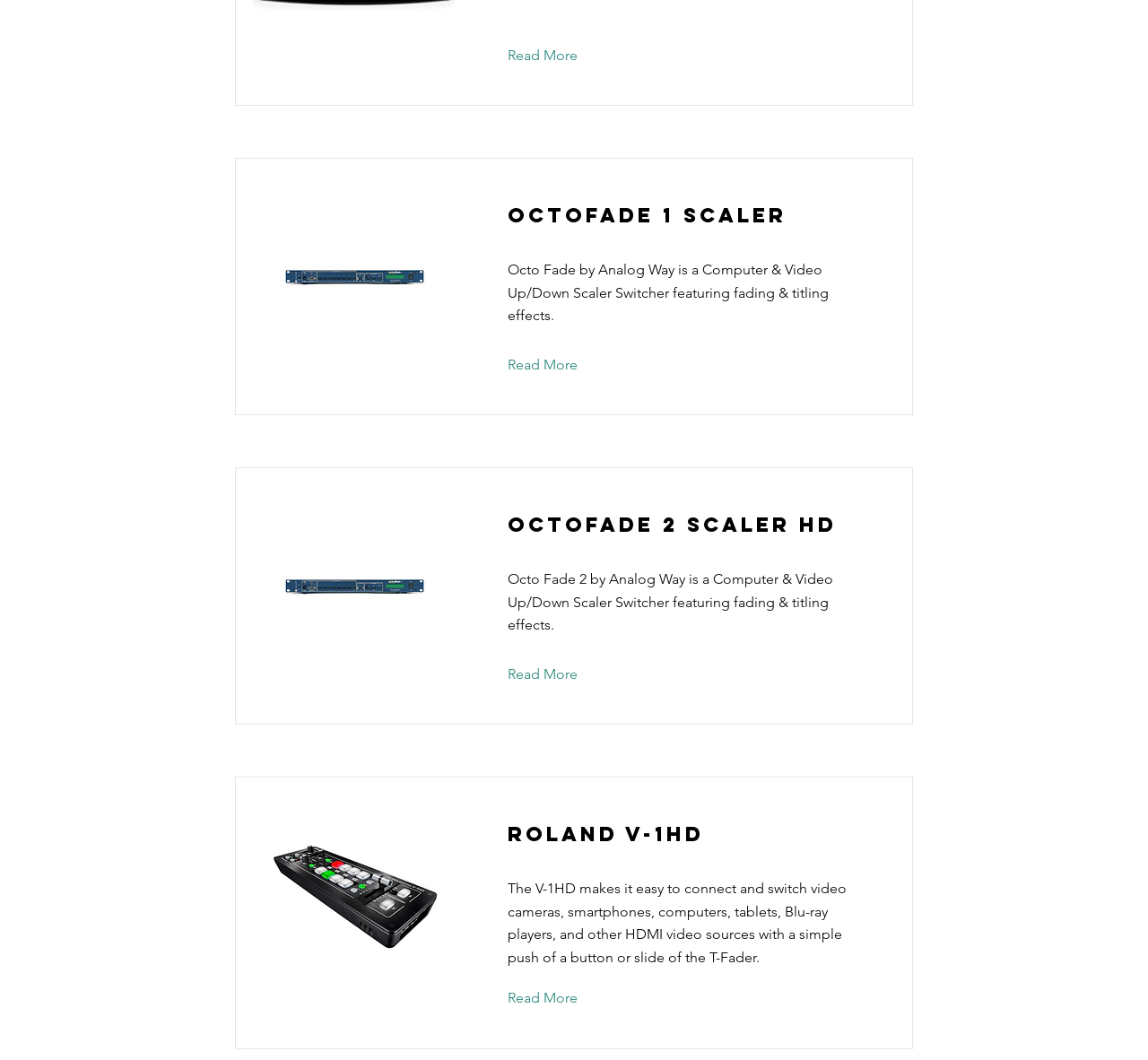Use the information in the screenshot to answer the question comprehensively: What is the function of the Roland V-1HD?

The Roland V-1HD is used to switch video cameras, smartphones, computers, tablets, Blu-ray players, and other HDMI video sources, as described in the StaticText element with bounding box coordinates [0.442, 0.83, 0.738, 0.911]